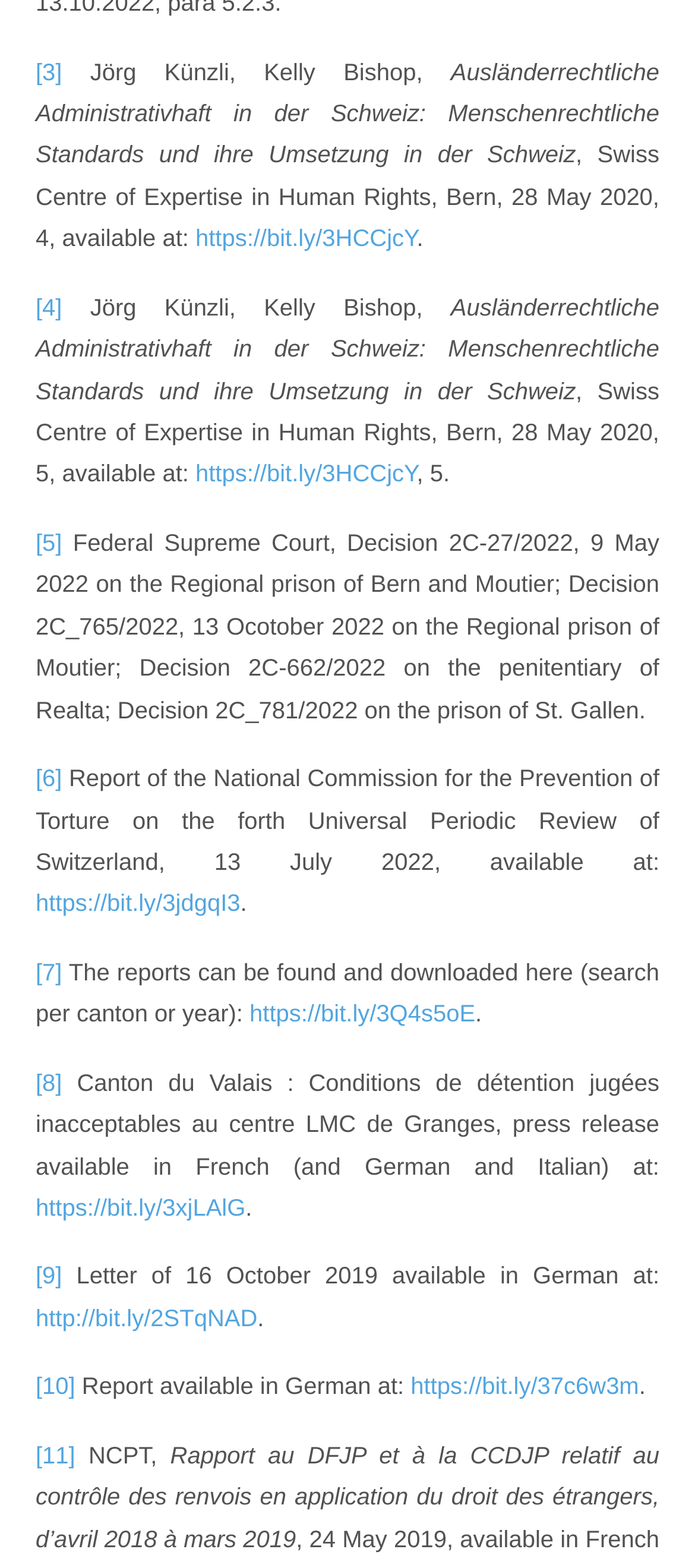Please locate the bounding box coordinates of the element's region that needs to be clicked to follow the instruction: "Click the link to access the report of Jörg Künzli and Kelly Bishop". The bounding box coordinates should be provided as four float numbers between 0 and 1, i.e., [left, top, right, bottom].

[0.281, 0.144, 0.6, 0.161]